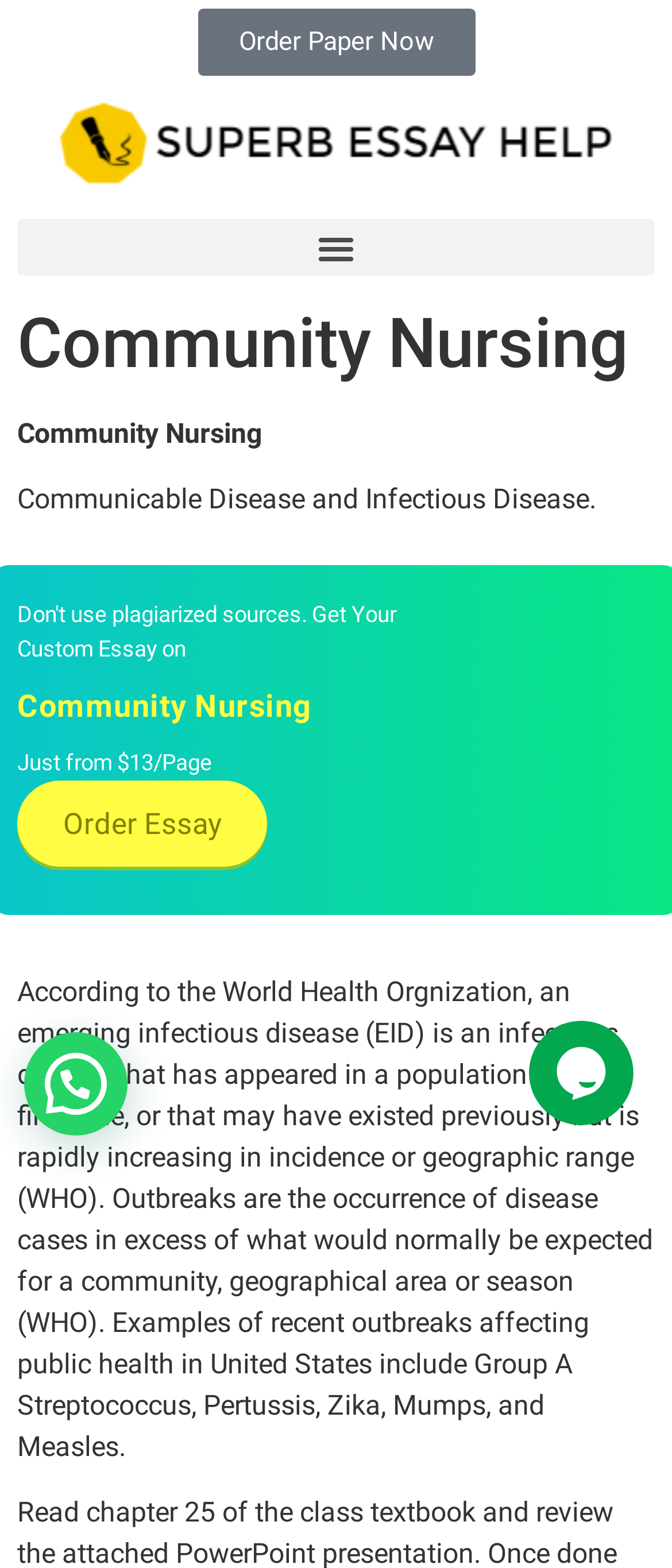Please provide a comprehensive answer to the question based on the screenshot: What is the minimum price per page for an essay?

The webpage displays a static text 'Just from $13/Page' which indicates the minimum price per page for an essay.